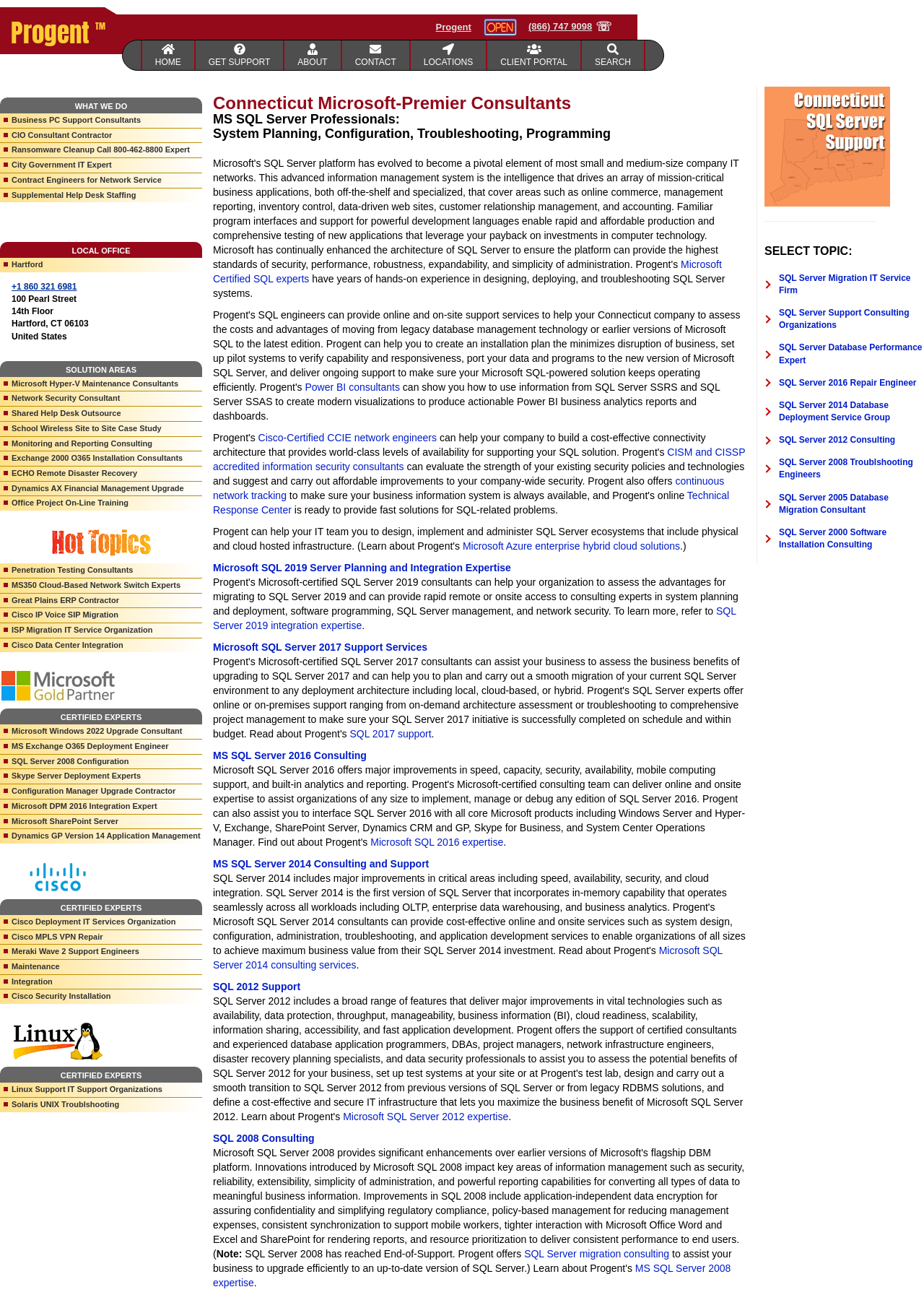What services does Progent offer?
Please provide a comprehensive answer based on the visual information in the image.

Progent offers SQL Server consulting services, which is evident from the links and descriptions on the webpage, including 'Microsoft Certified SQL experts', 'Power BI consultants', and 'SQL Server 2019 integration expertise'.